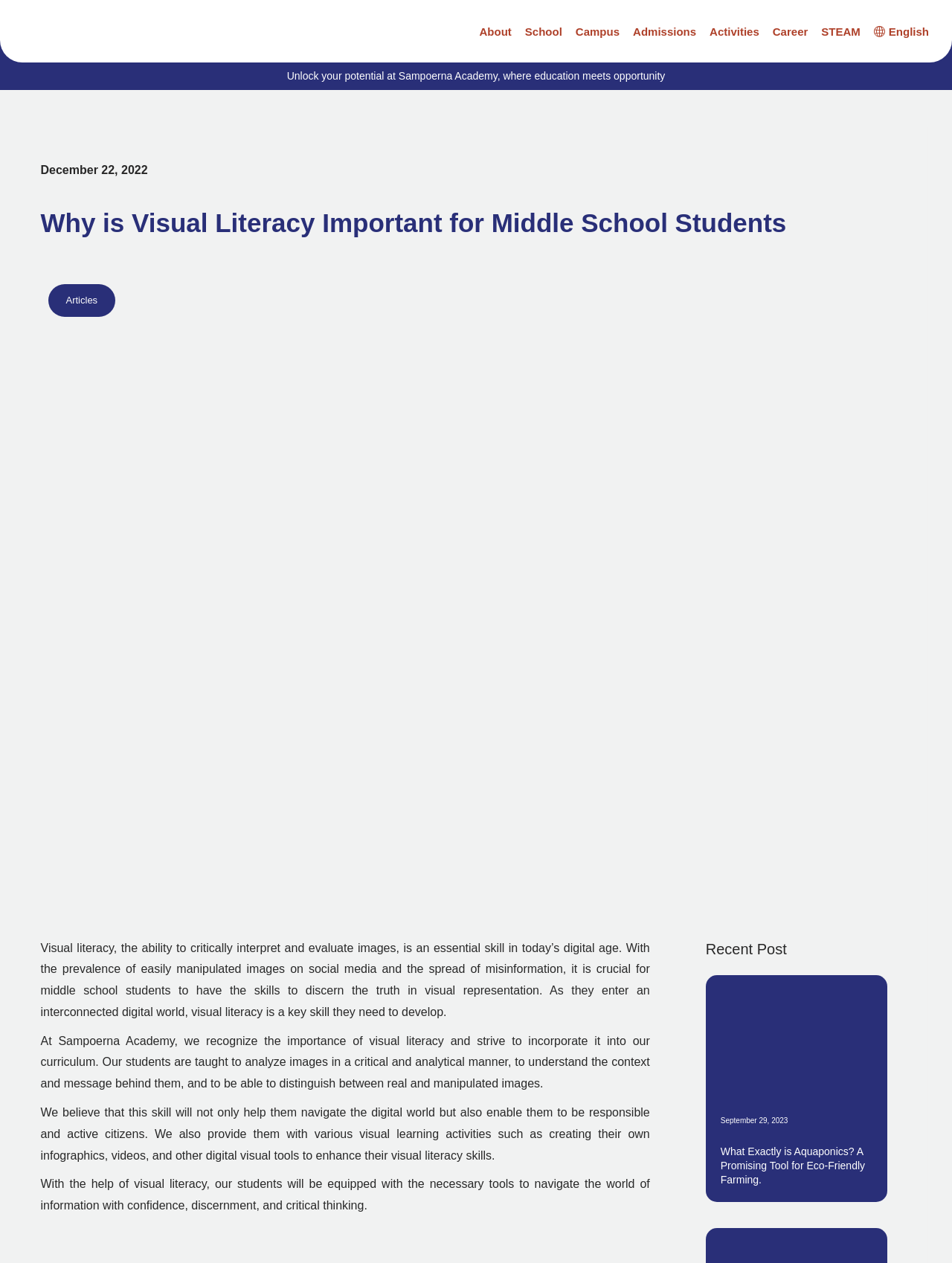Please specify the bounding box coordinates of the element that should be clicked to execute the given instruction: 'Click on the 'Articles' link'. Ensure the coordinates are four float numbers between 0 and 1, expressed as [left, top, right, bottom].

[0.05, 0.225, 0.121, 0.251]